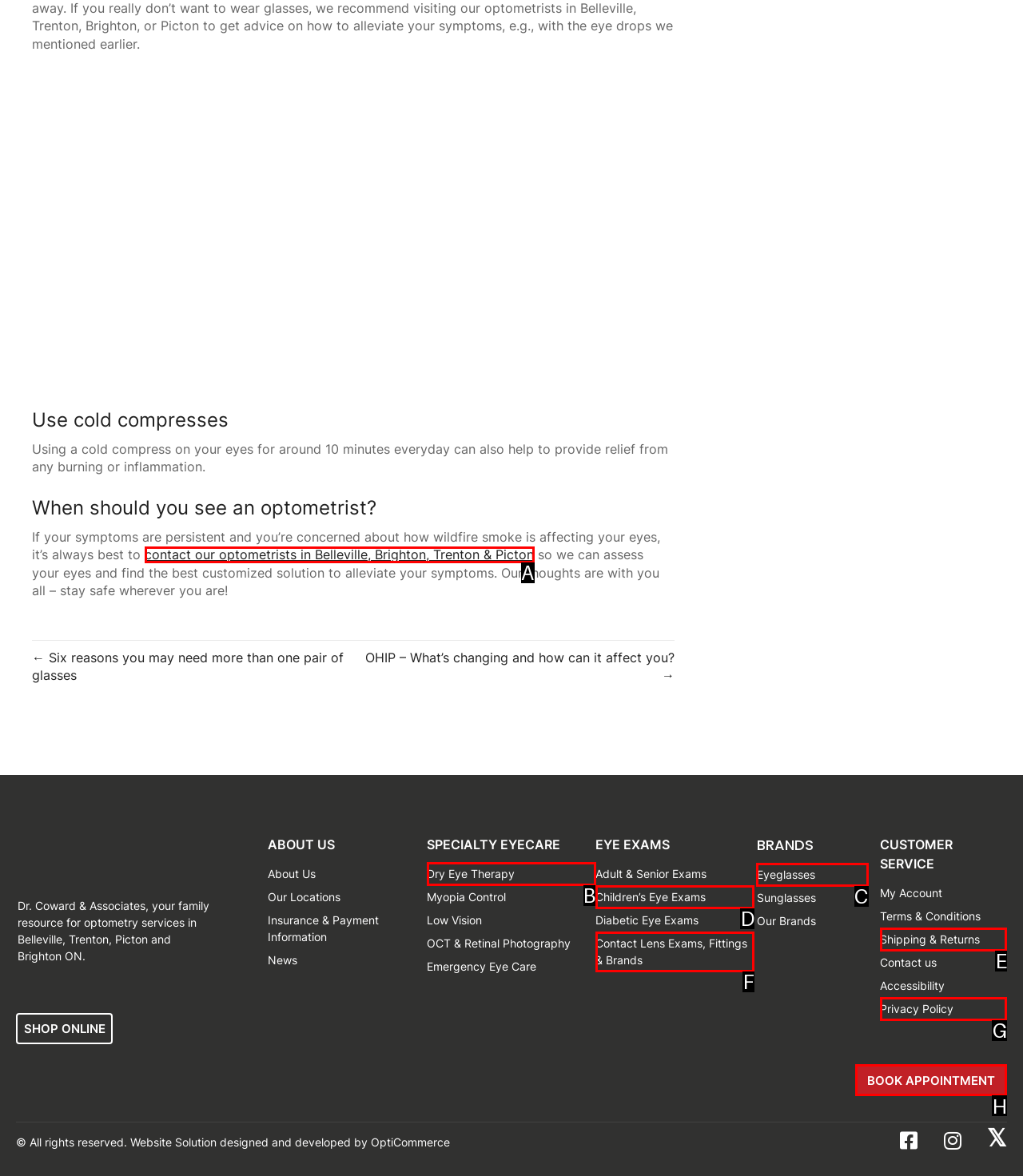Select the appropriate bounding box to fulfill the task: Click the 'BOOK APPOINTMENT' button Respond with the corresponding letter from the choices provided.

H